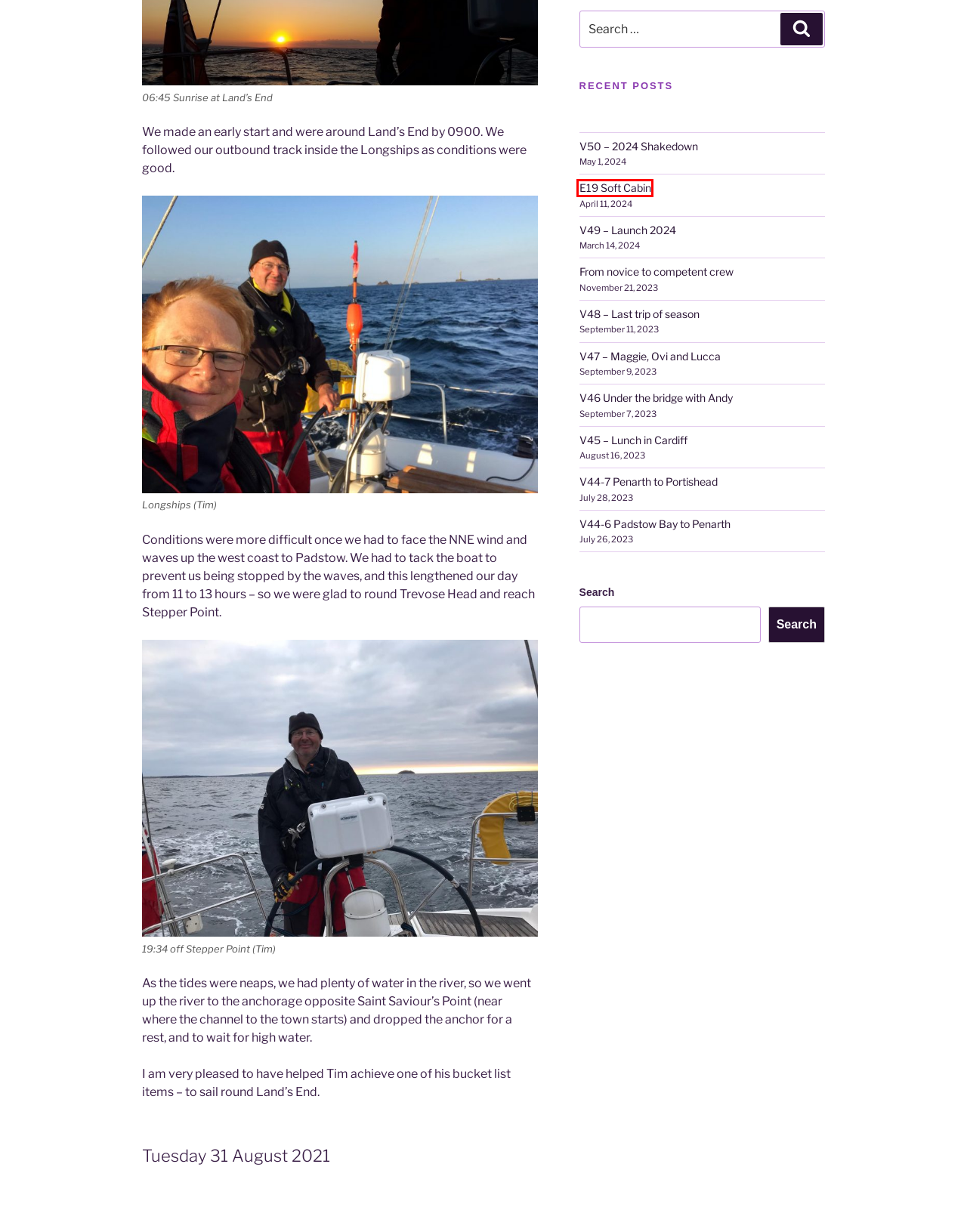You are given a screenshot of a webpage with a red bounding box around an element. Choose the most fitting webpage description for the page that appears after clicking the element within the red bounding box. Here are the candidates:
A. V47 – Maggie, Ovi and Lucca – Molia
B. V48 – Last trip of season – Molia
C. V44-7 Penarth to Portishead – Molia
D. V46 Under the bridge with Andy – Molia
E. From novice to competent crew – Molia
F. E19 Soft Cabin – Molia
G. V44-6 Padstow Bay to Penarth – Molia
H. V49 – Launch 2024 – Molia

F